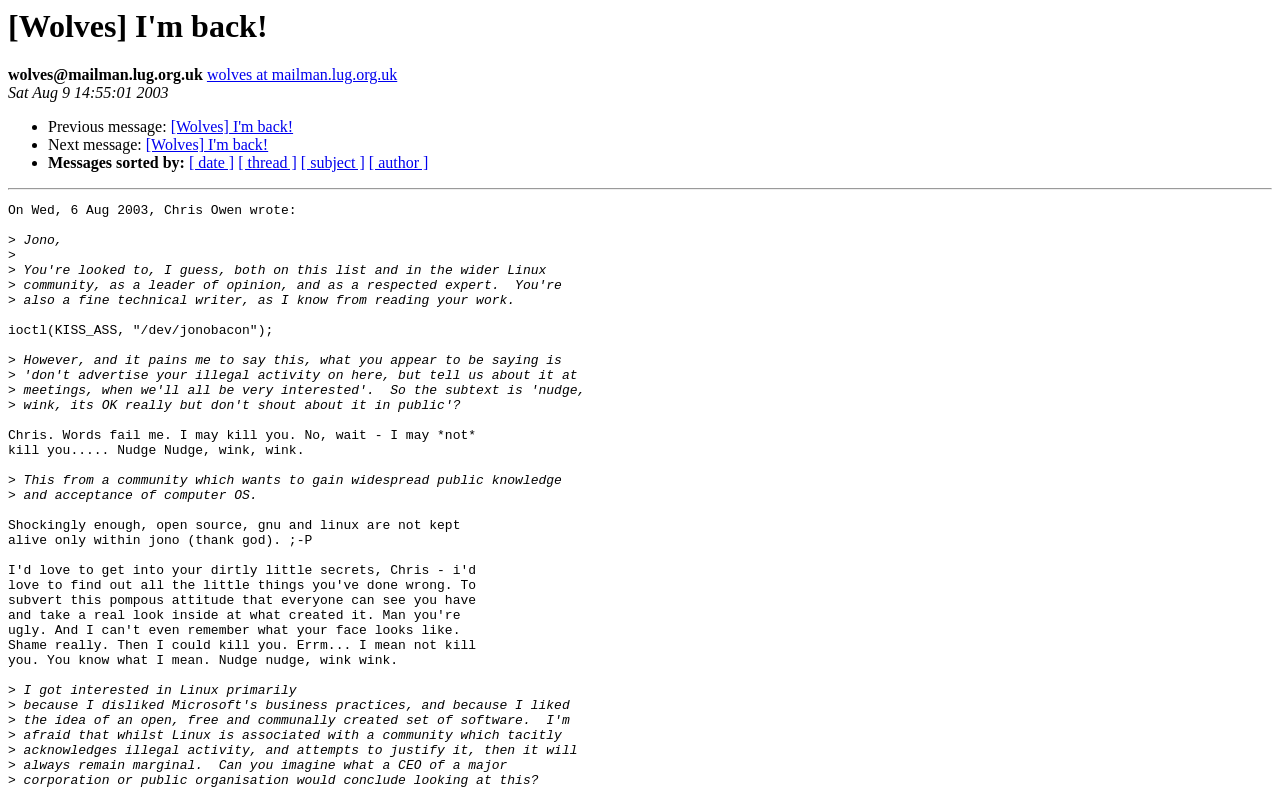Based on the element description [ date ], identify the bounding box coordinates for the UI element. The coordinates should be in the format (top-left x, top-left y, bottom-right x, bottom-right y) and within the 0 to 1 range.

[0.148, 0.194, 0.183, 0.216]